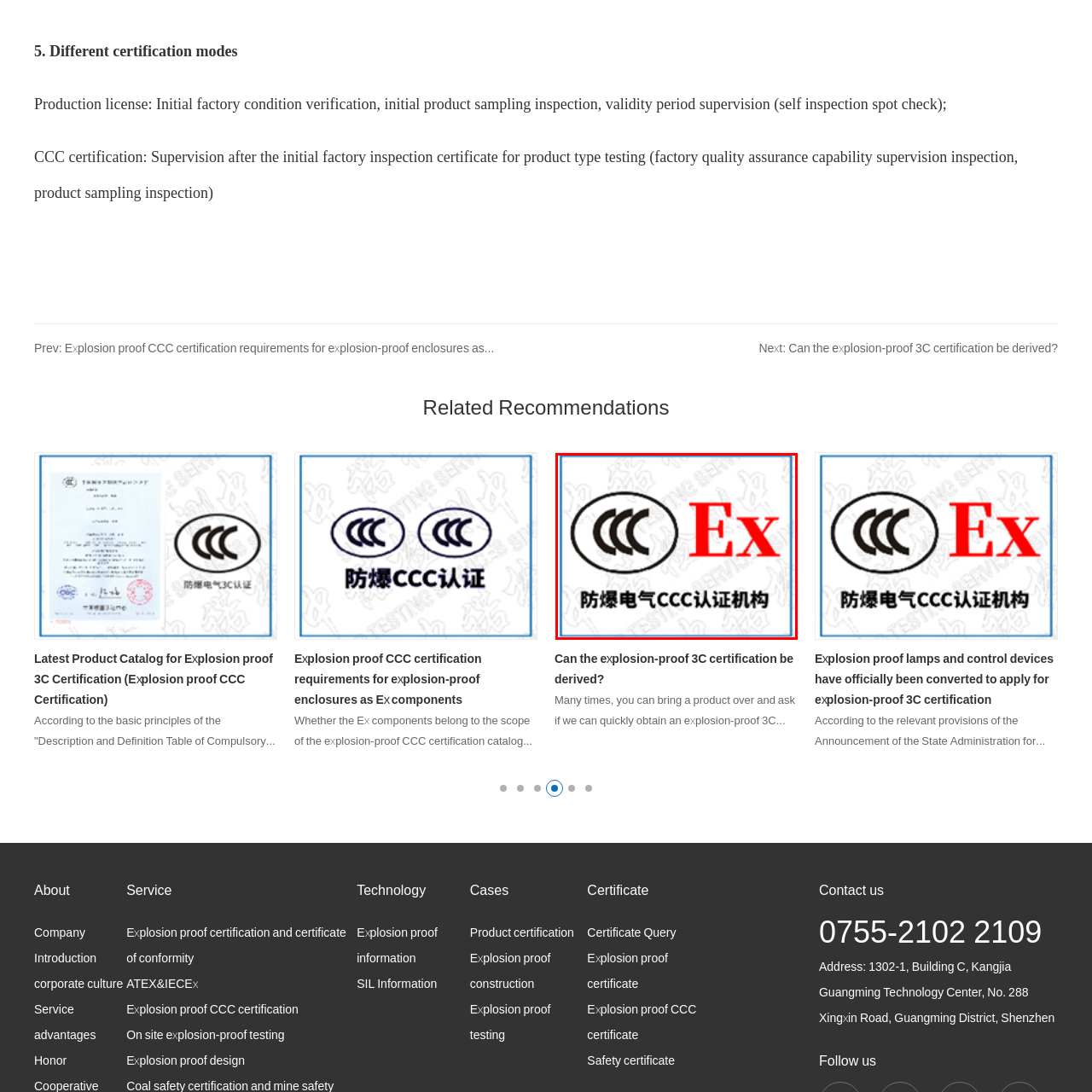What does the letter 'Ex' indicate?
Pay attention to the section of the image highlighted by the red bounding box and provide a comprehensive answer to the question.

The letter 'Ex' is highlighted in red, which suggests that the product has been evaluated for use in potentially explosive atmospheres, emphasizing the importance of safety in such environments.